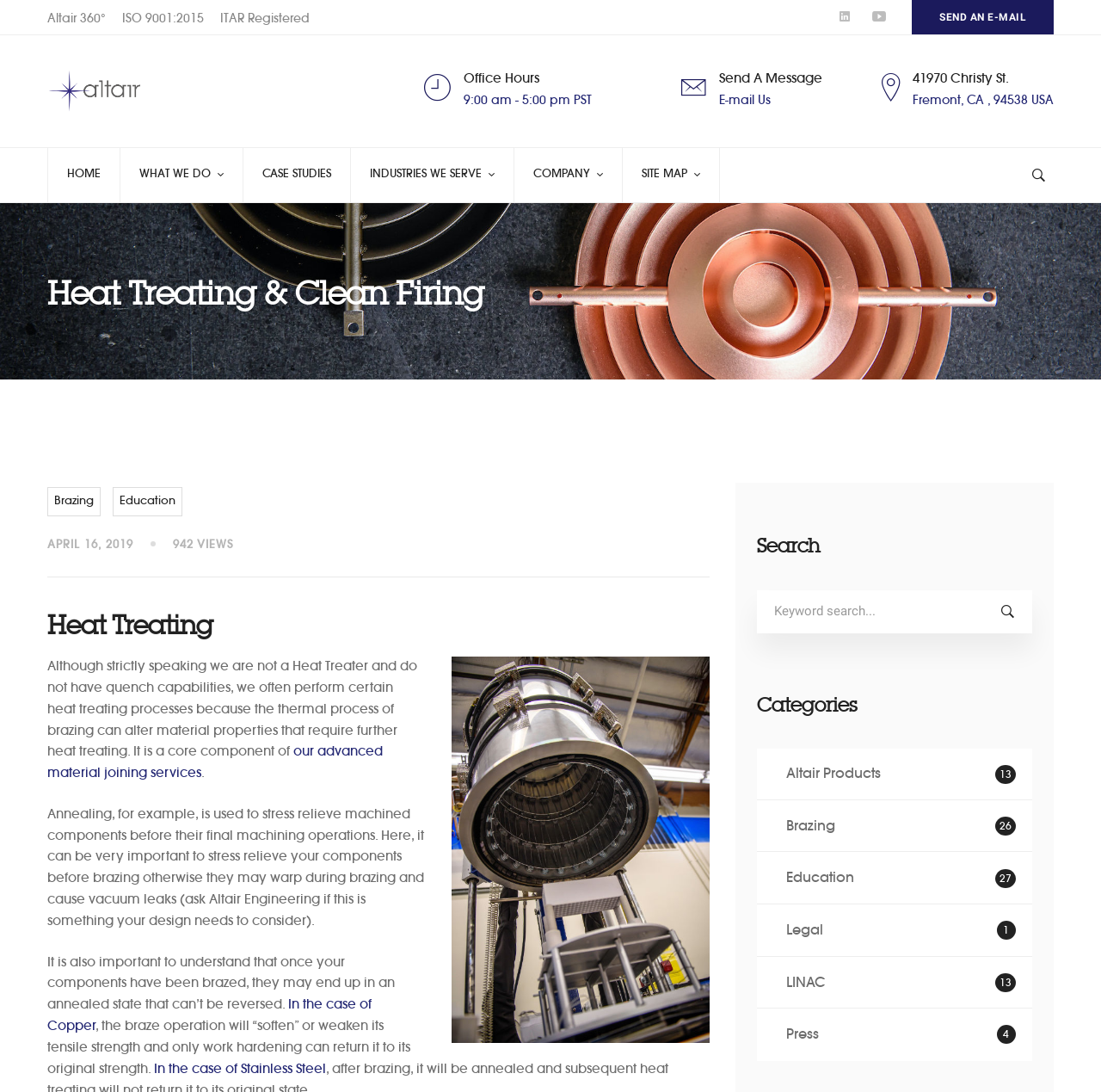Analyze the image and answer the question with as much detail as possible: 
How many categories are listed in the 'Categories' section?

The 'Categories' section is located in the bottom-right corner of the webpage. It lists 6 categories, which are 'Altair Products', 'Brazing', 'Education', 'Legal', 'LINAC', and 'Press'.